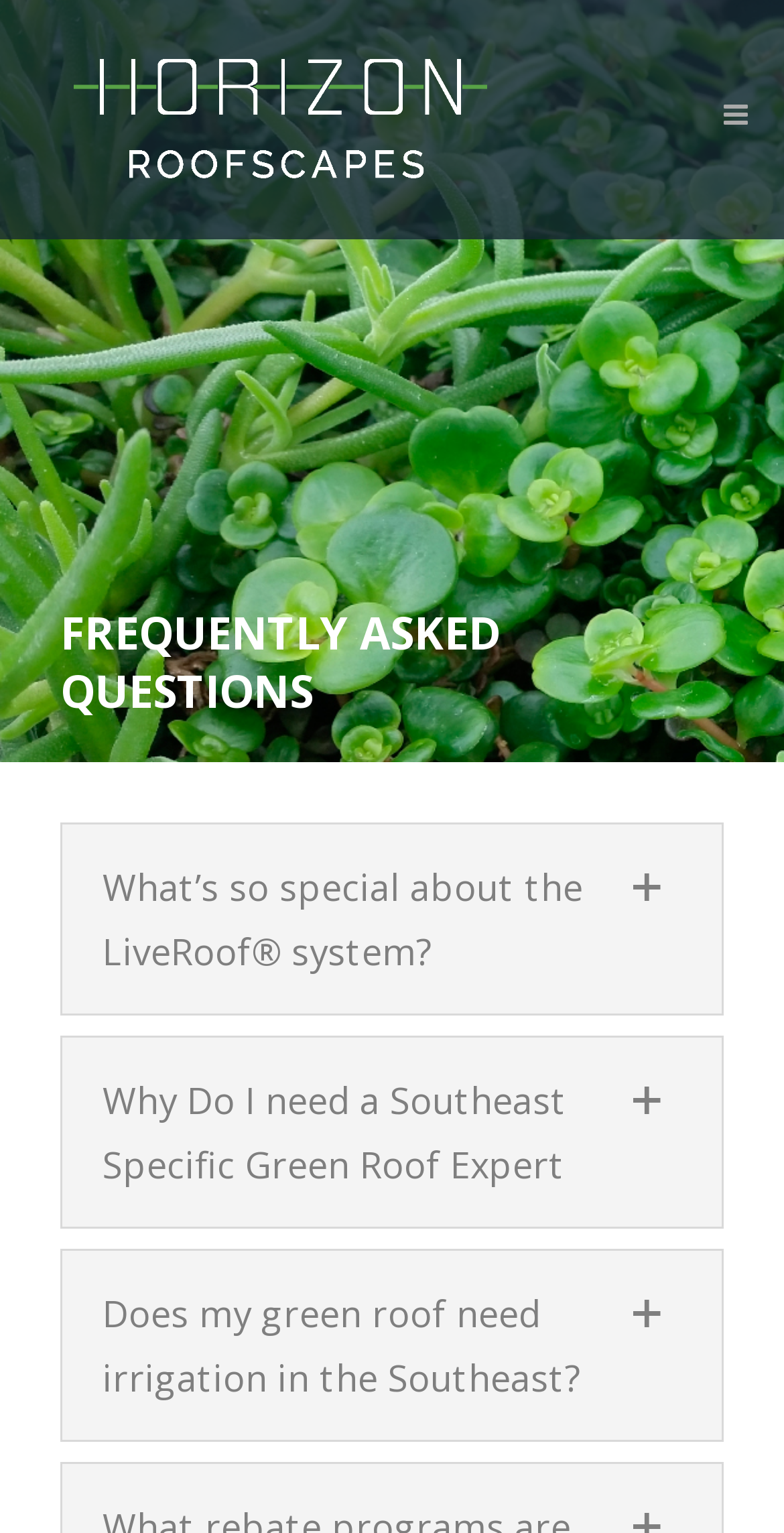Generate a comprehensive description of the webpage content.

The webpage is about Frequently Asked Questions related to Southeast Green Roof. At the top left, there is a link accompanied by an image. Below this, there is a prominent heading "FREQUENTLY ASKED QUESTIONS" that spans most of the width of the page. 

Underneath this heading, there are three accordion-style questions with corresponding buttons. The first question is "What’s so special about the LiveRoof® system?" which is positioned near the top of the page, taking up about a quarter of the page's height. The second question, "Why Do I need a Southeast Specific Green Roof Expert", is located below the first question, and the third question, "Does my green roof need irrigation in the Southeast?", is positioned at the bottom of the page. Each question has a corresponding button that, when expanded, reveals the answer.